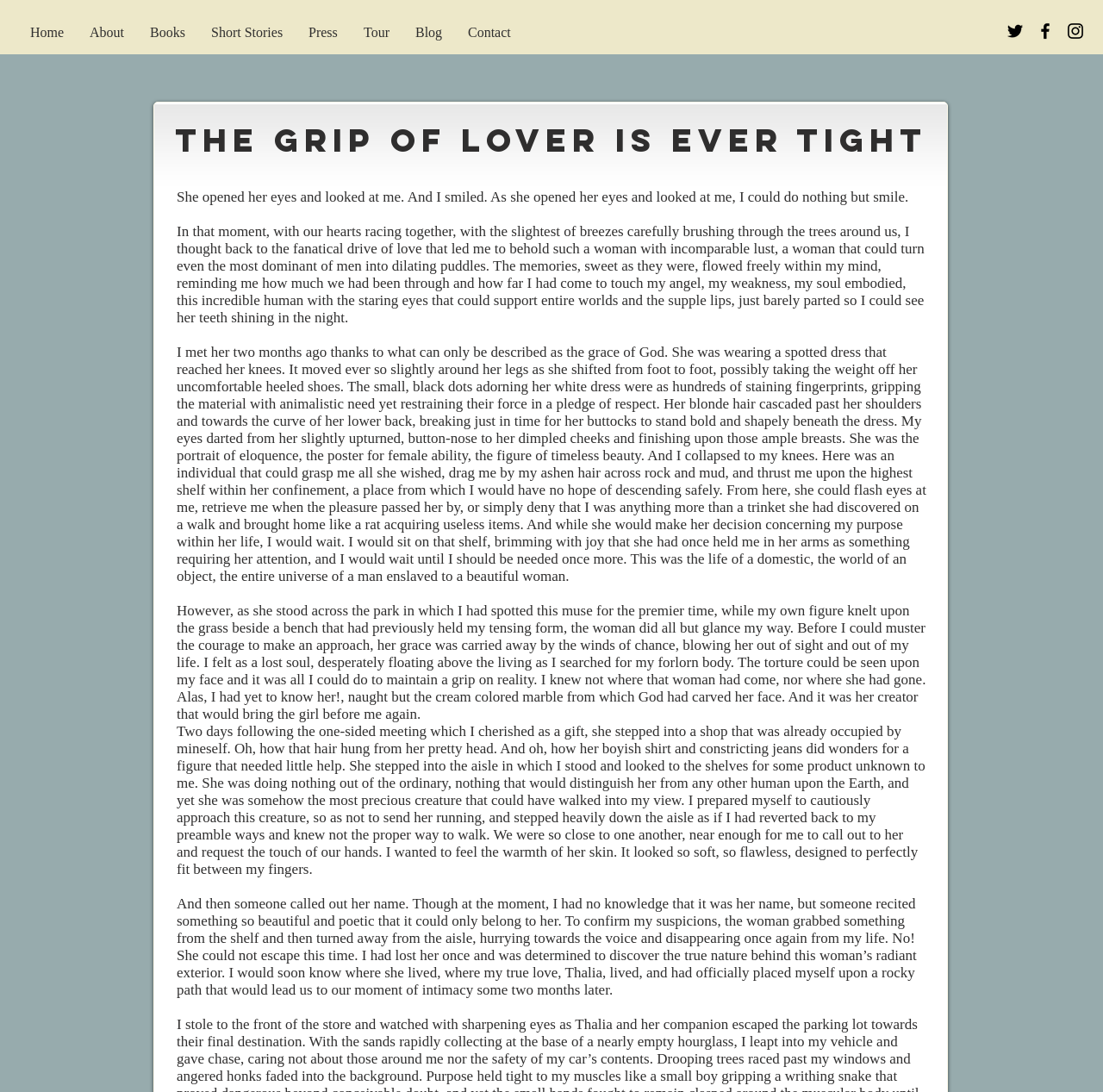Identify the bounding box coordinates of the HTML element based on this description: "aria-label="Black Facebook Icon"".

[0.938, 0.019, 0.957, 0.038]